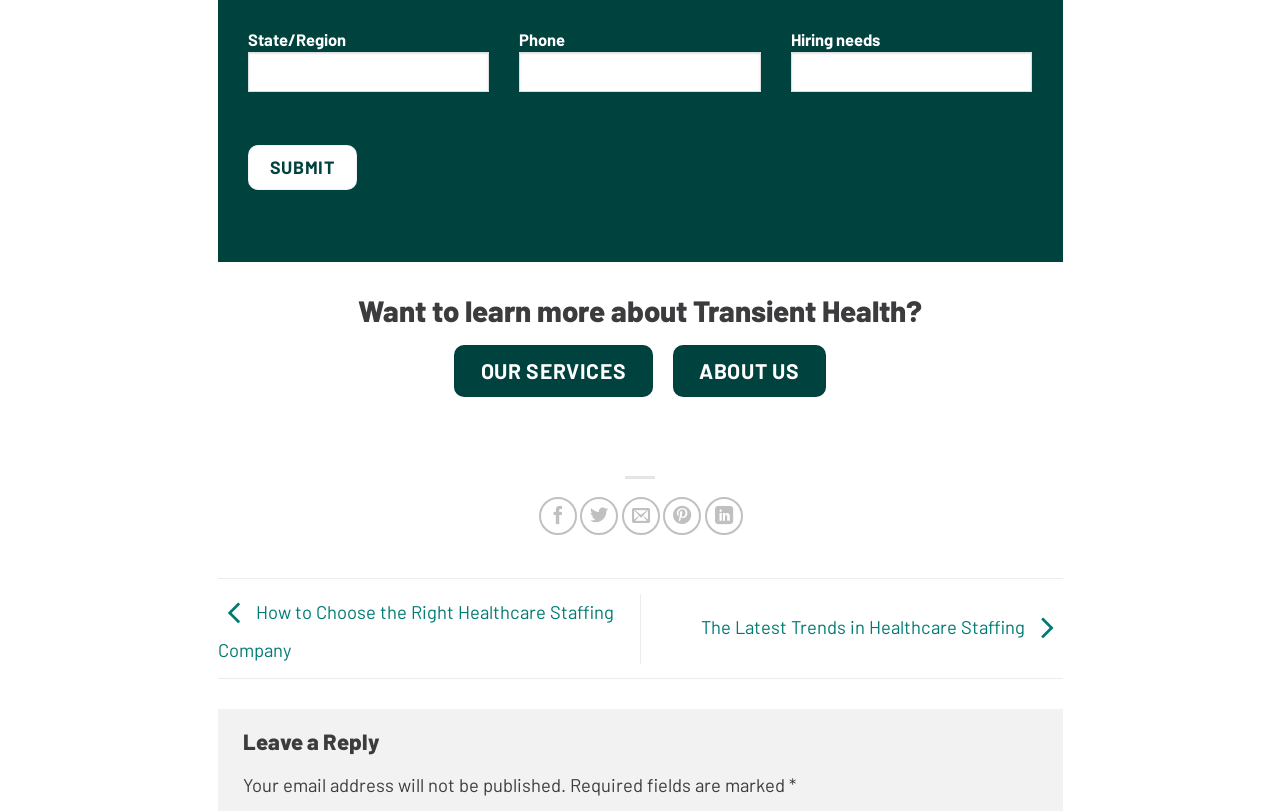Determine the bounding box coordinates of the element's region needed to click to follow the instruction: "Learn more about Transient Health". Provide these coordinates as four float numbers between 0 and 1, formatted as [left, top, right, bottom].

[0.193, 0.36, 0.807, 0.407]